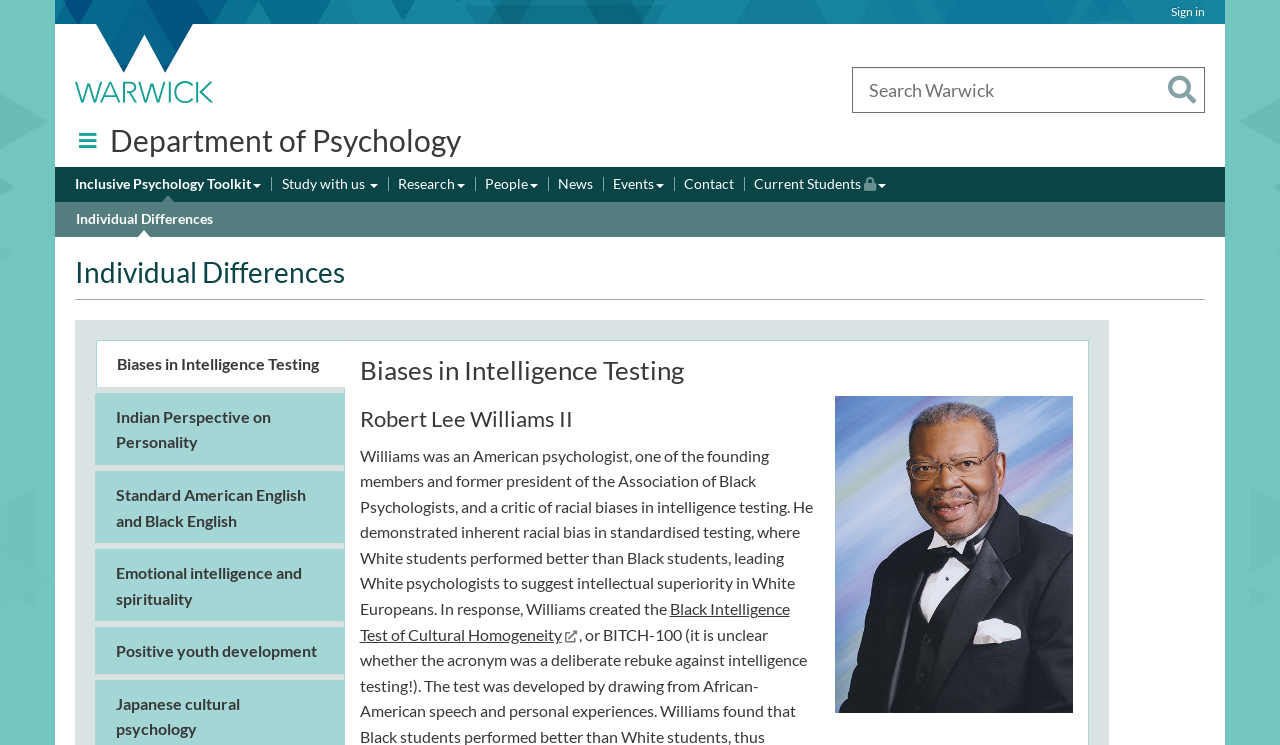Provide a short answer using a single word or phrase for the following question: 
How many links are available in the Primary navigation section?

9